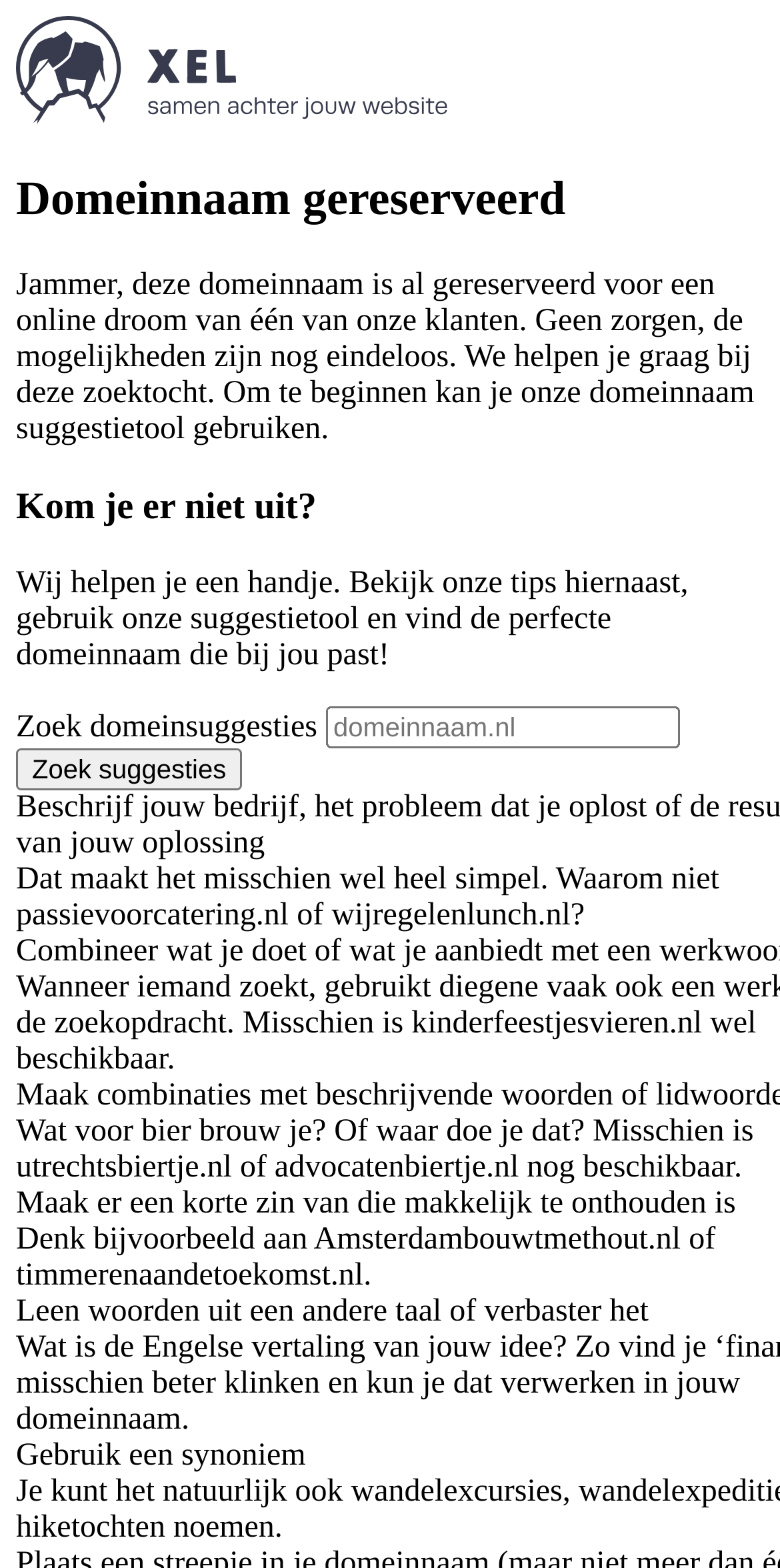Based on the element description: "Zoek suggesties", identify the UI element and provide its bounding box coordinates. Use four float numbers between 0 and 1, [left, top, right, bottom].

[0.021, 0.478, 0.31, 0.504]